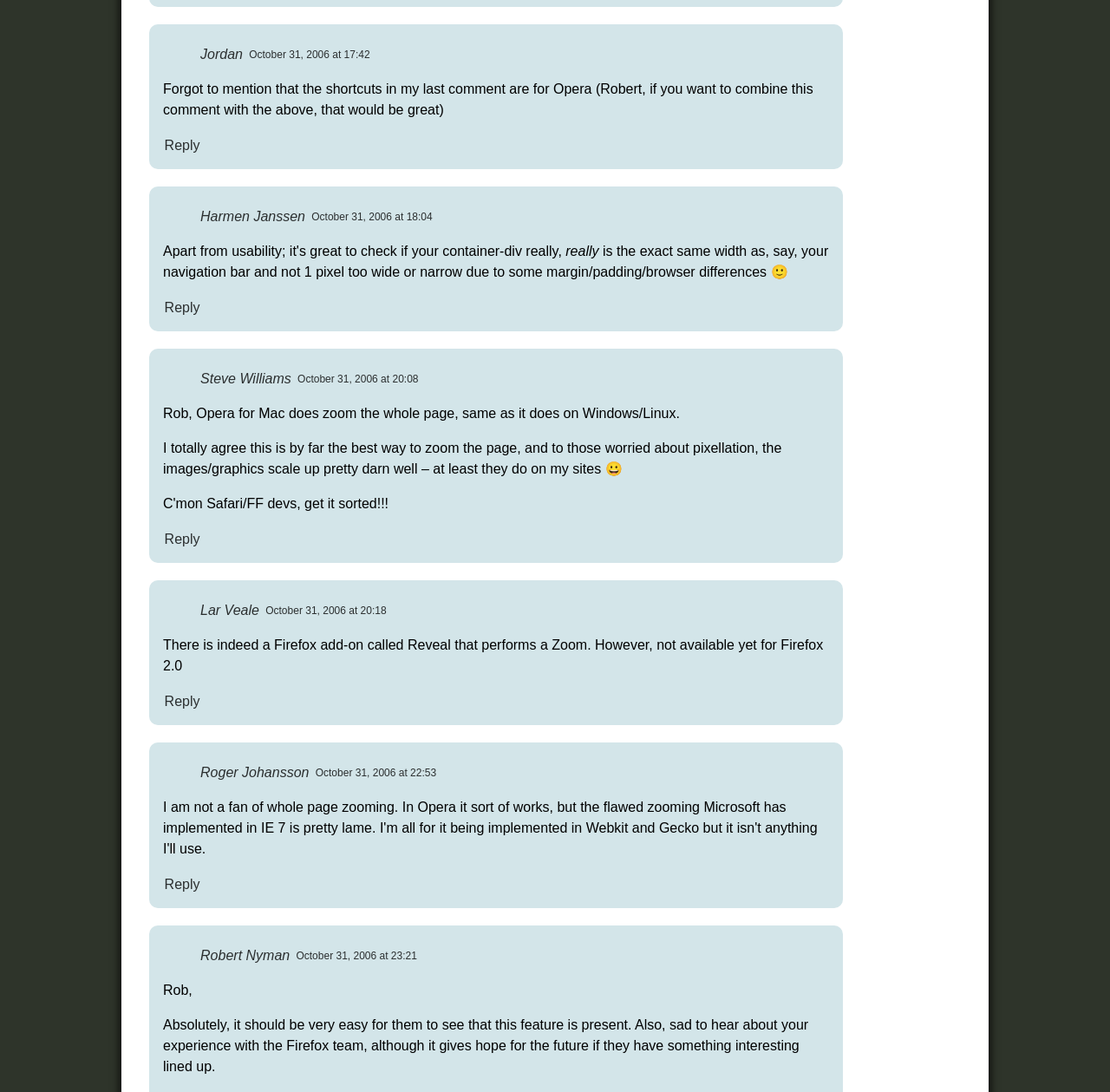What is the timestamp of the last comment?
Analyze the screenshot and provide a detailed answer to the question.

I scrolled down to the last comment section and found the timestamp 'October 31, 2006 at 23:21' associated with it, indicating that it is the last comment.